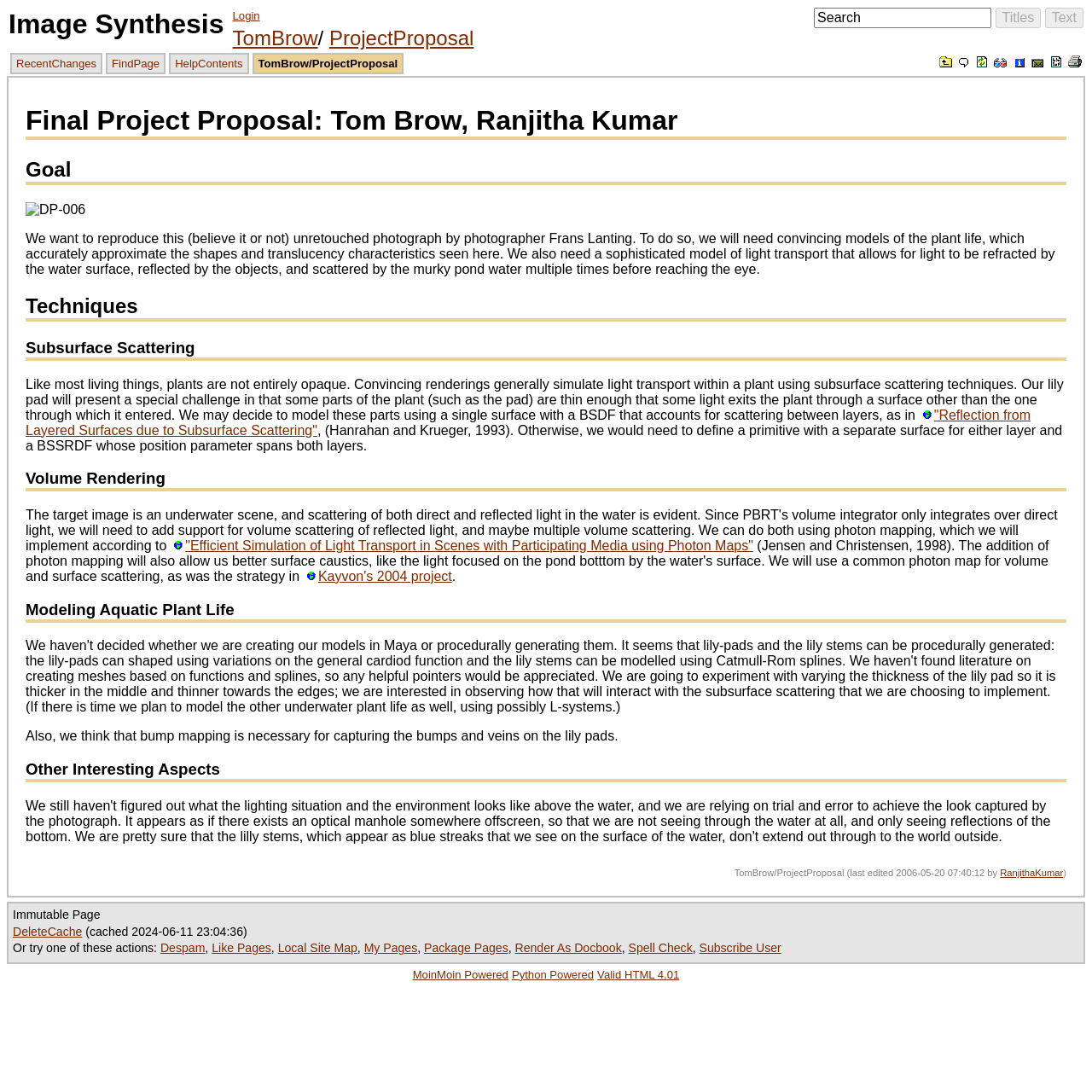What is the name of the photographer whose photograph is being reproduced?
Provide a detailed and extensive answer to the question.

The name of the photographer whose photograph is being reproduced is Frans Lanting, which is mentioned in the section 'Goal'.